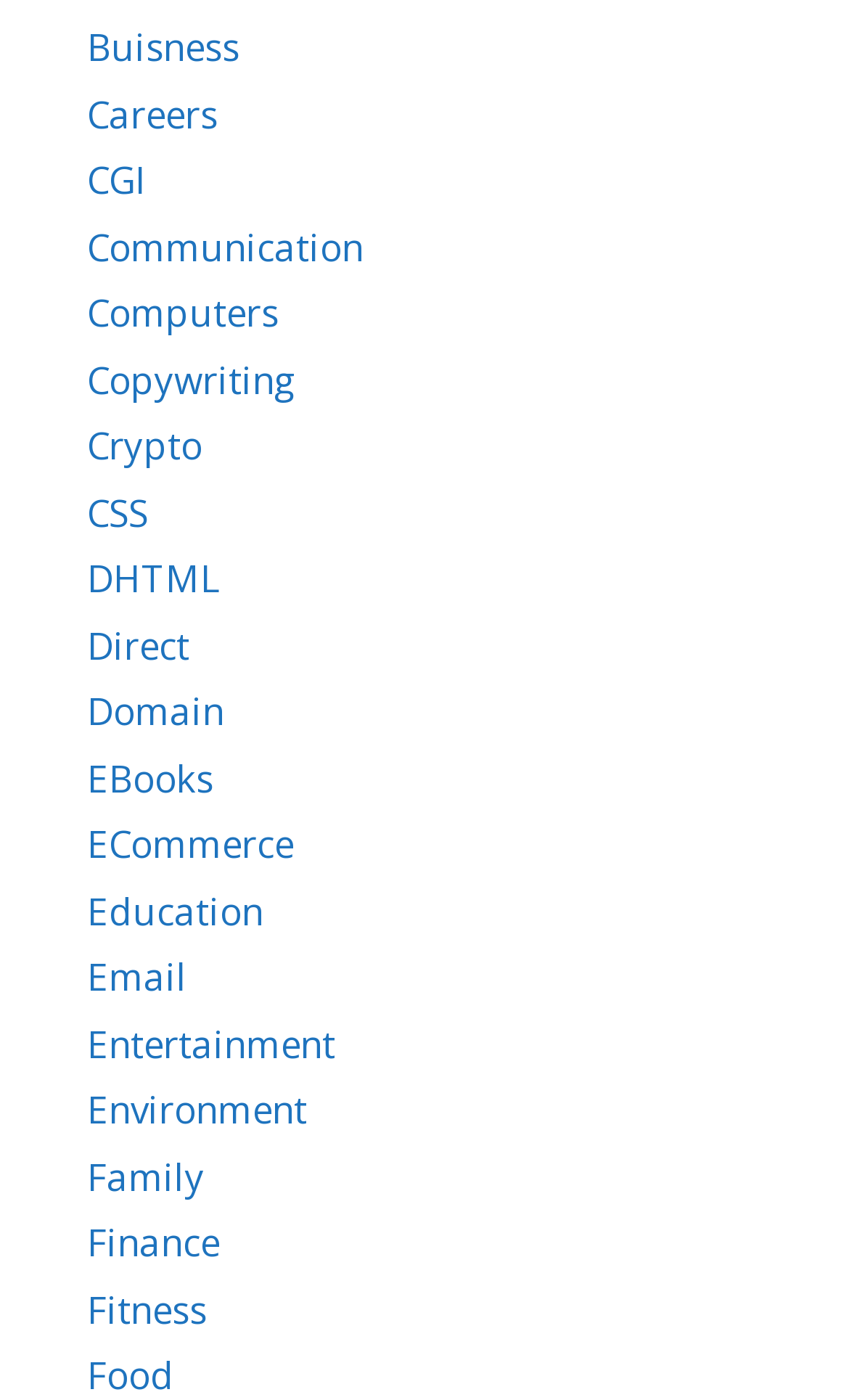Find the bounding box of the element with the following description: "Jaime Martel". The coordinates must be four float numbers between 0 and 1, formatted as [left, top, right, bottom].

None